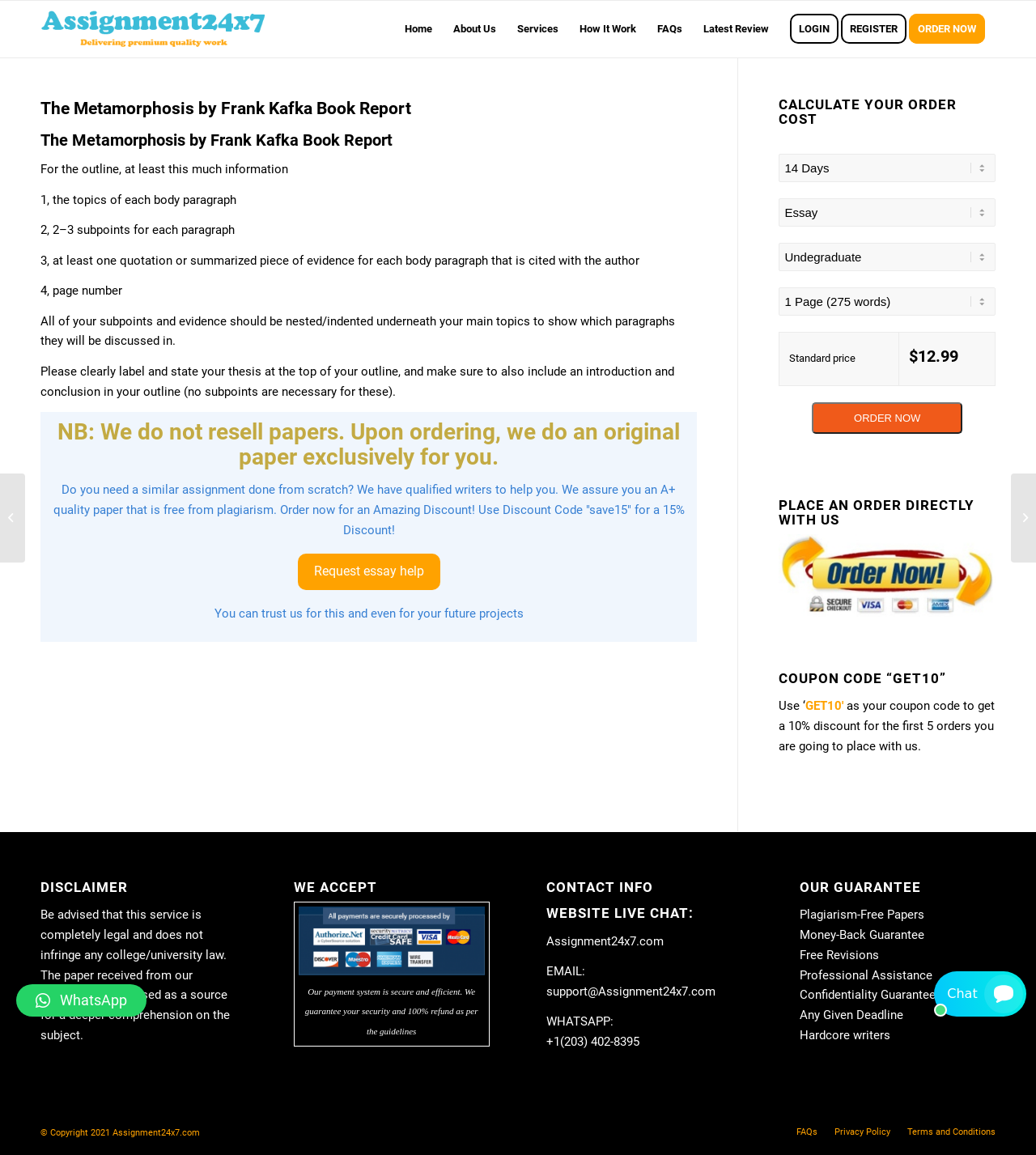Using the information from the screenshot, answer the following question thoroughly:
What is the discount code for the first 5 orders?

The question is asking about the discount code for the first 5 orders. By looking at the webpage, we can see that it is mentioned that 'Use ‘GET10′ as your coupon code to get a 10% discount for the first 5 orders you are going to place with us'.